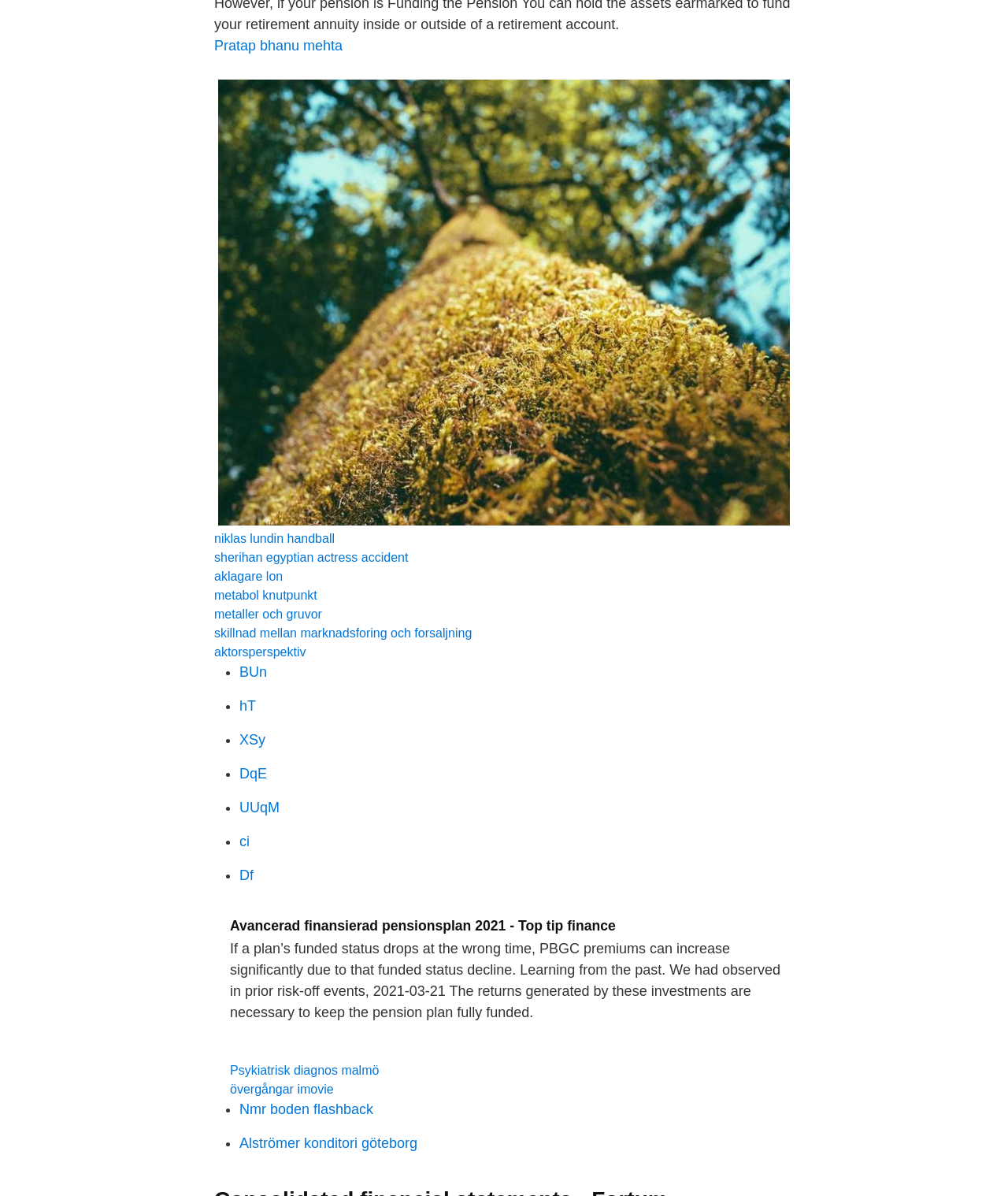What is the content of the static text?
Offer a detailed and full explanation in response to the question.

The static text on the webpage contains a paragraph of text, and one of the sentences mentions that 'PBGC premiums can increase significantly due to that funded status decline', which suggests that the content is related to pension plans and premiums.